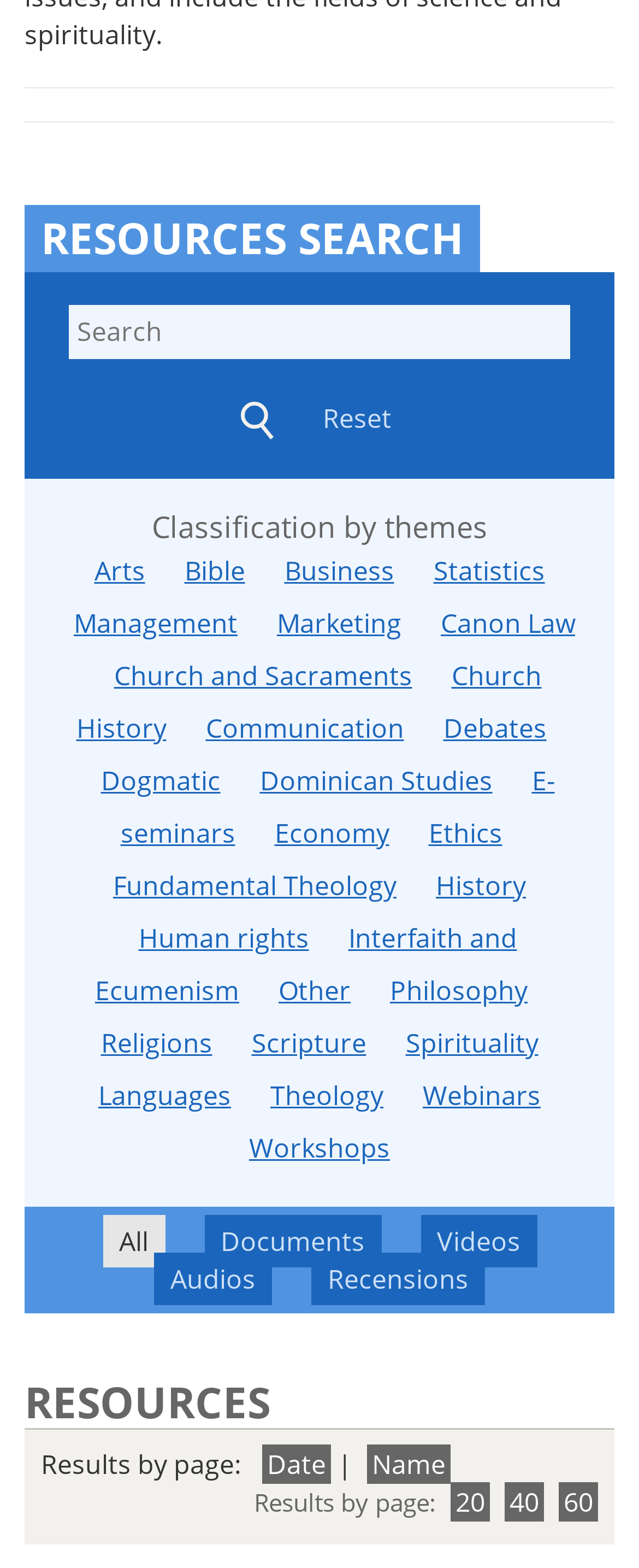What are the options to sort the resources by?
Look at the image and provide a short answer using one word or a phrase.

Date, Name